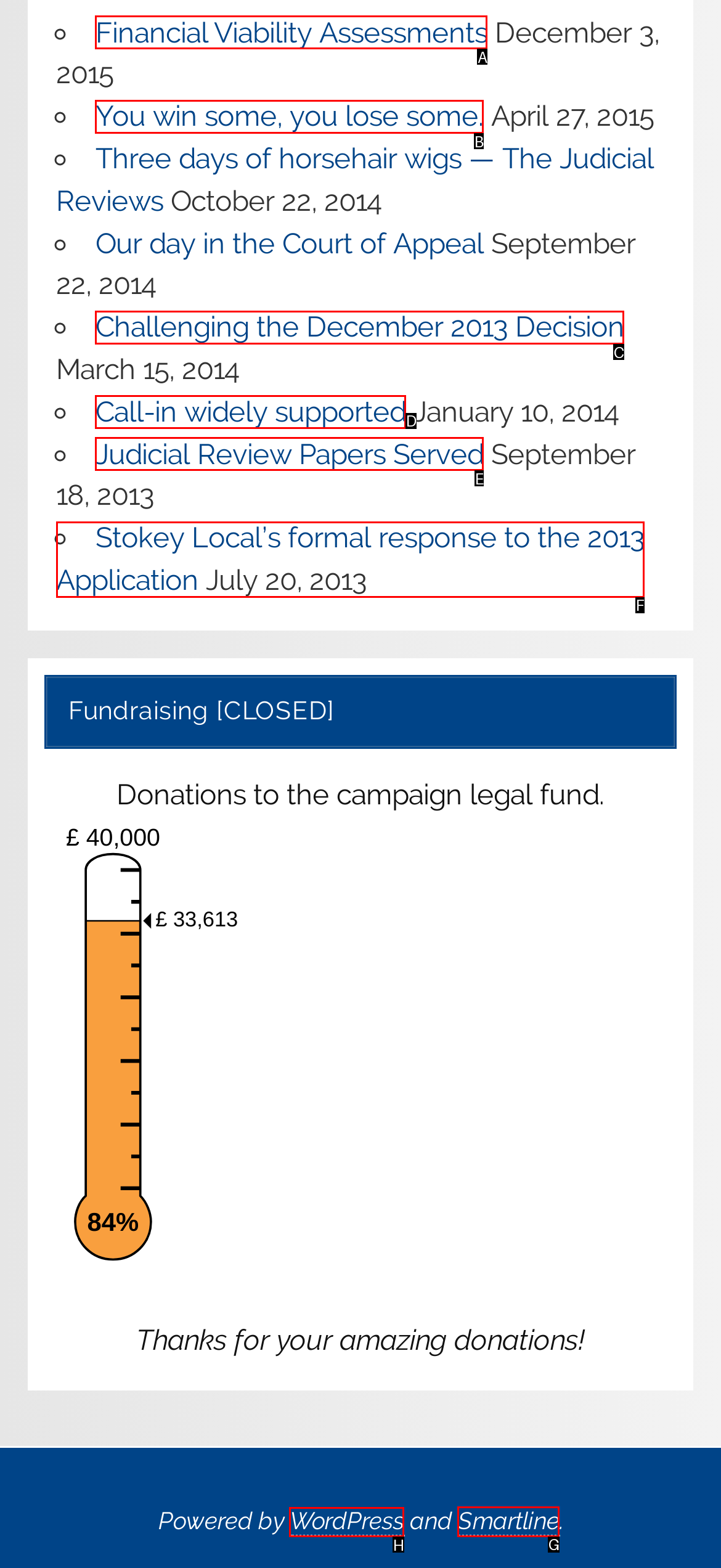Identify the correct option to click in order to accomplish the task: Click on 'Smartline' Provide your answer with the letter of the selected choice.

G